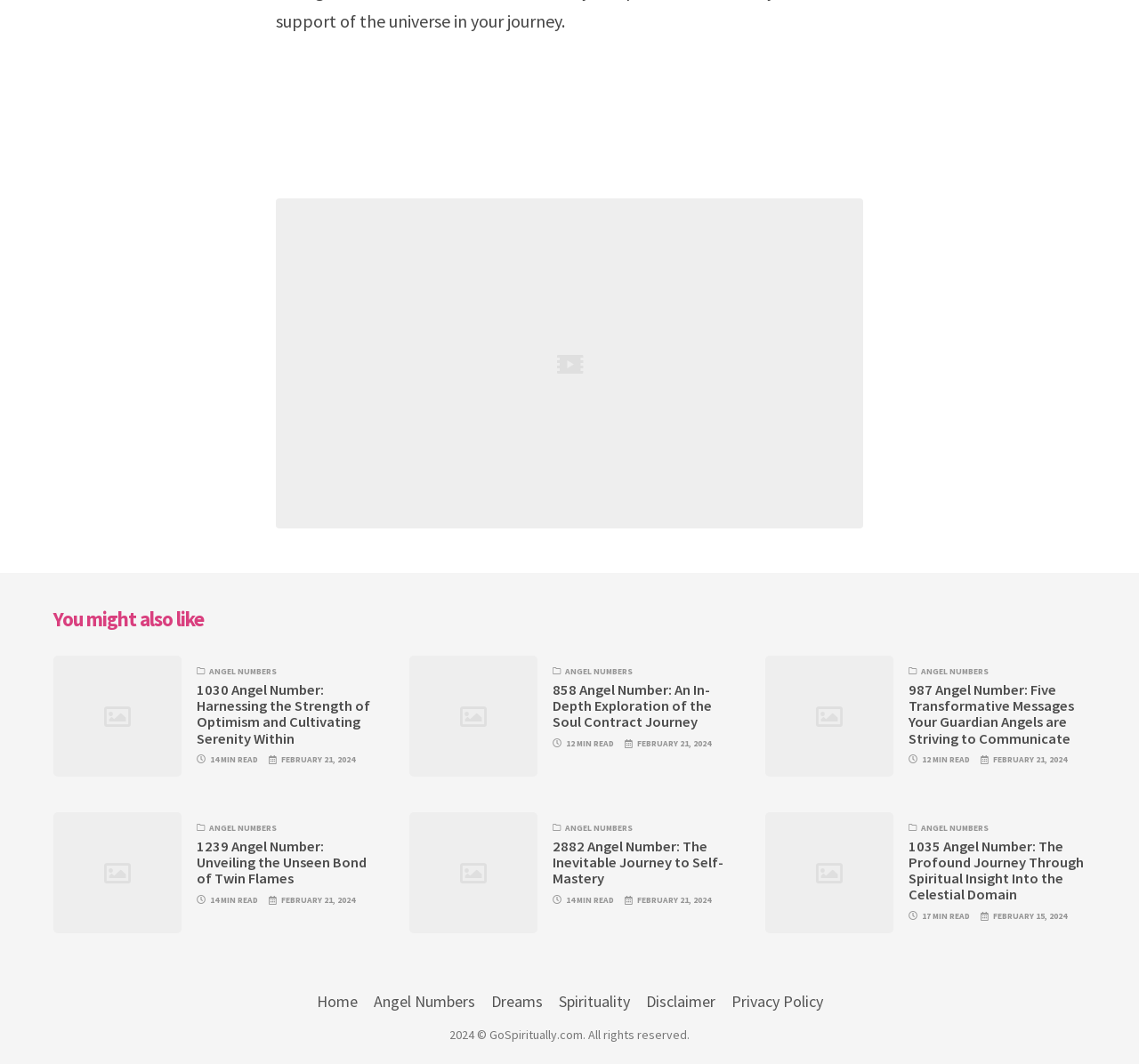Specify the bounding box coordinates (top-left x, top-left y, bottom-right x, bottom-right y) of the UI element in the screenshot that matches this description: Dreams

[0.431, 0.931, 0.476, 0.95]